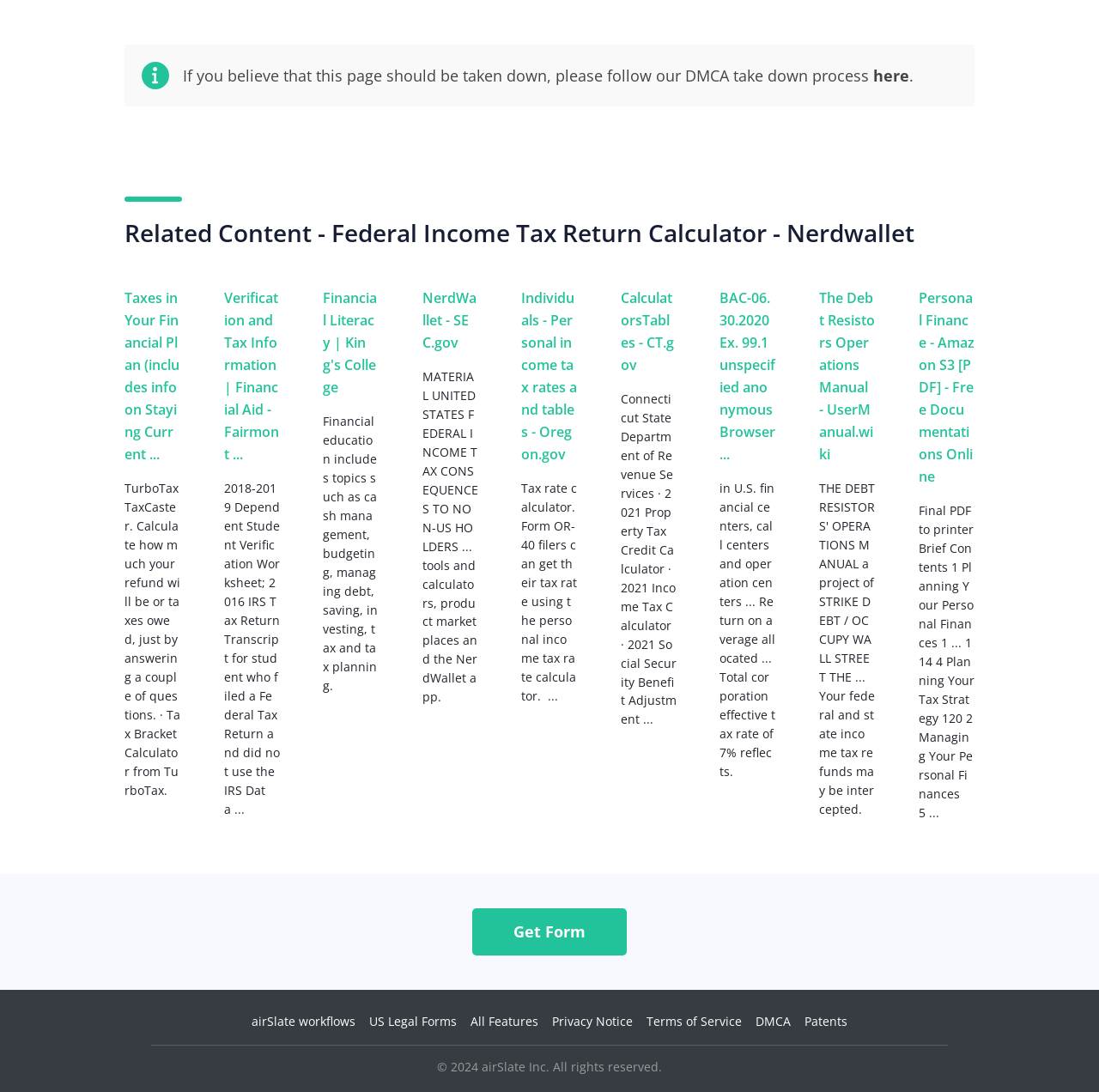Provide the bounding box coordinates of the area you need to click to execute the following instruction: "Follow the 'Taxes in Your Financial Plan' link".

[0.09, 0.243, 0.18, 0.777]